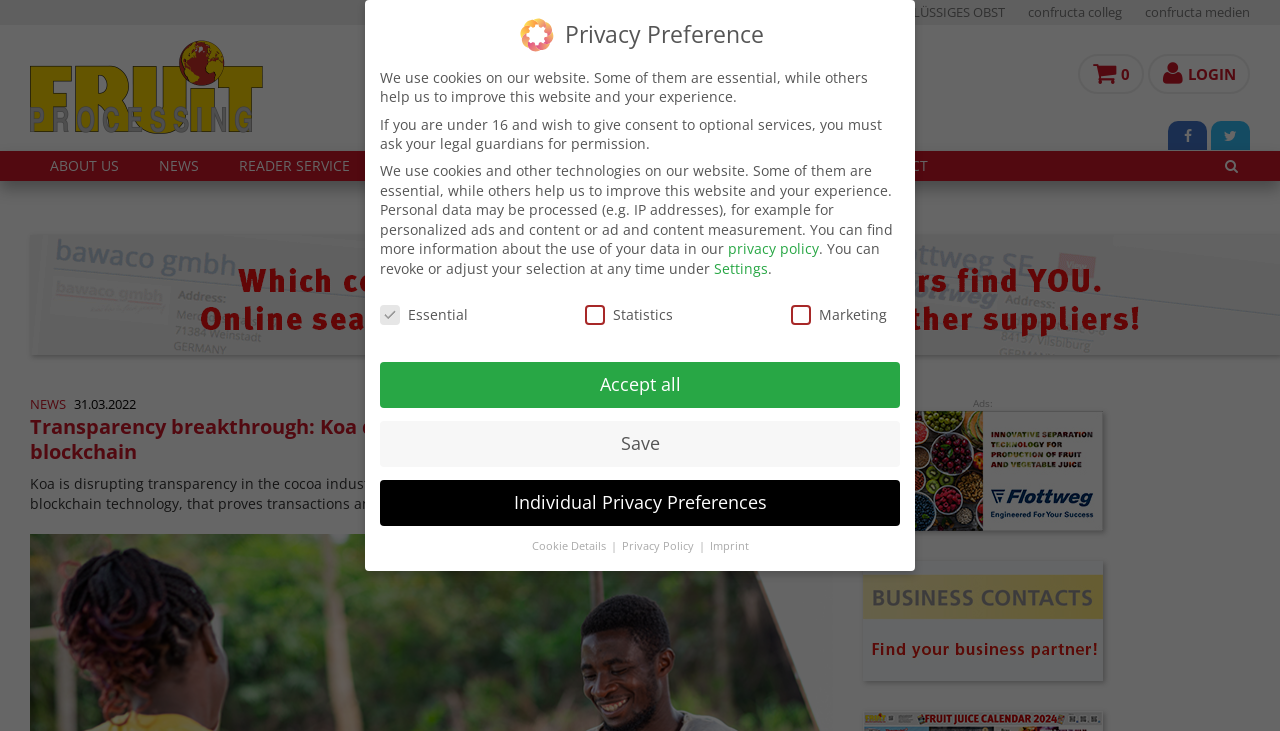Find the bounding box coordinates of the clickable region needed to perform the following instruction: "Visit the 'World Of Fruits 2023' webpage". The coordinates should be provided as four float numbers between 0 and 1, i.e., [left, top, right, bottom].

[0.324, 0.098, 0.69, 0.18]